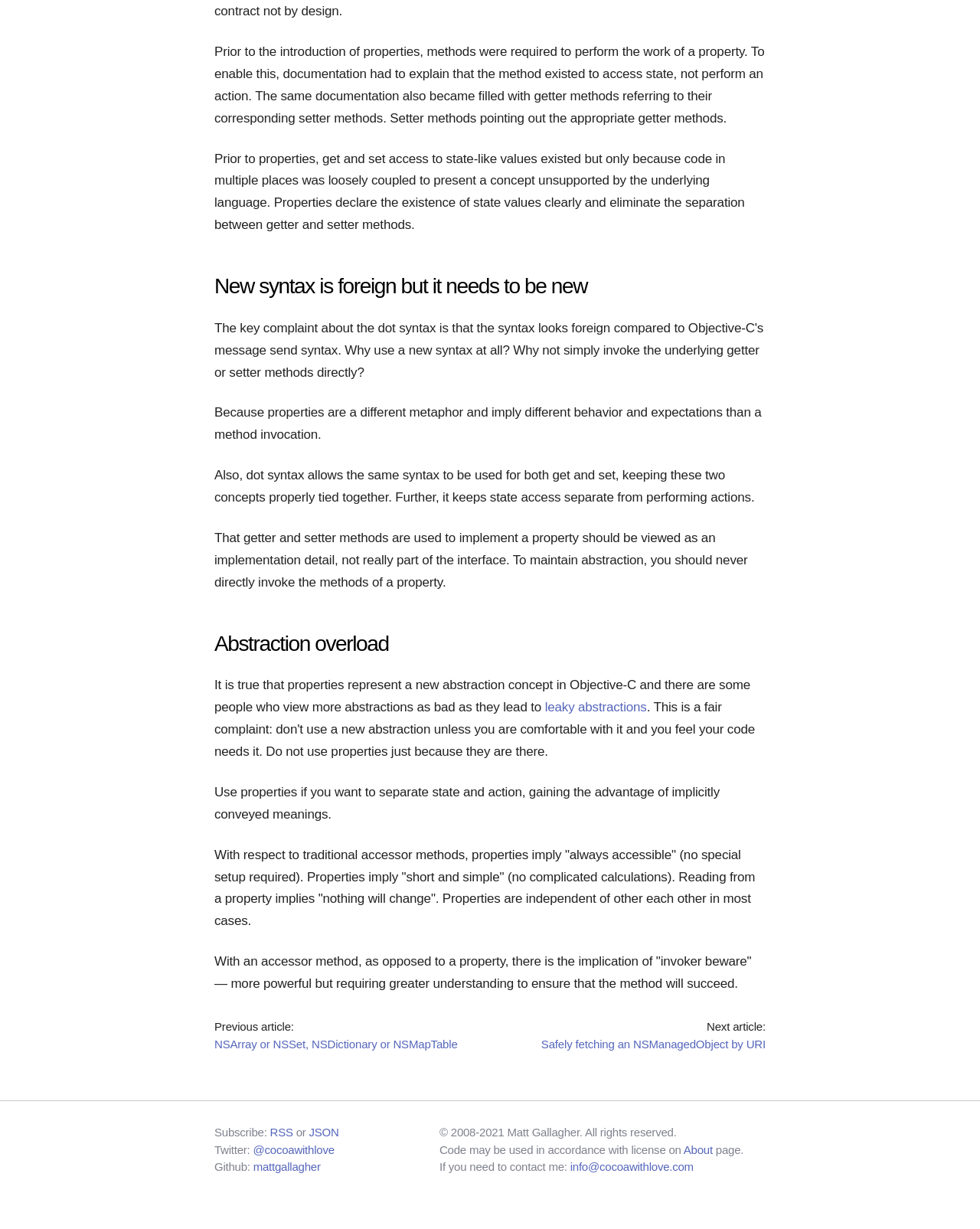Specify the bounding box coordinates of the element's area that should be clicked to execute the given instruction: "Follow on Twitter". The coordinates should be four float numbers between 0 and 1, i.e., [left, top, right, bottom].

[0.258, 0.93, 0.341, 0.941]